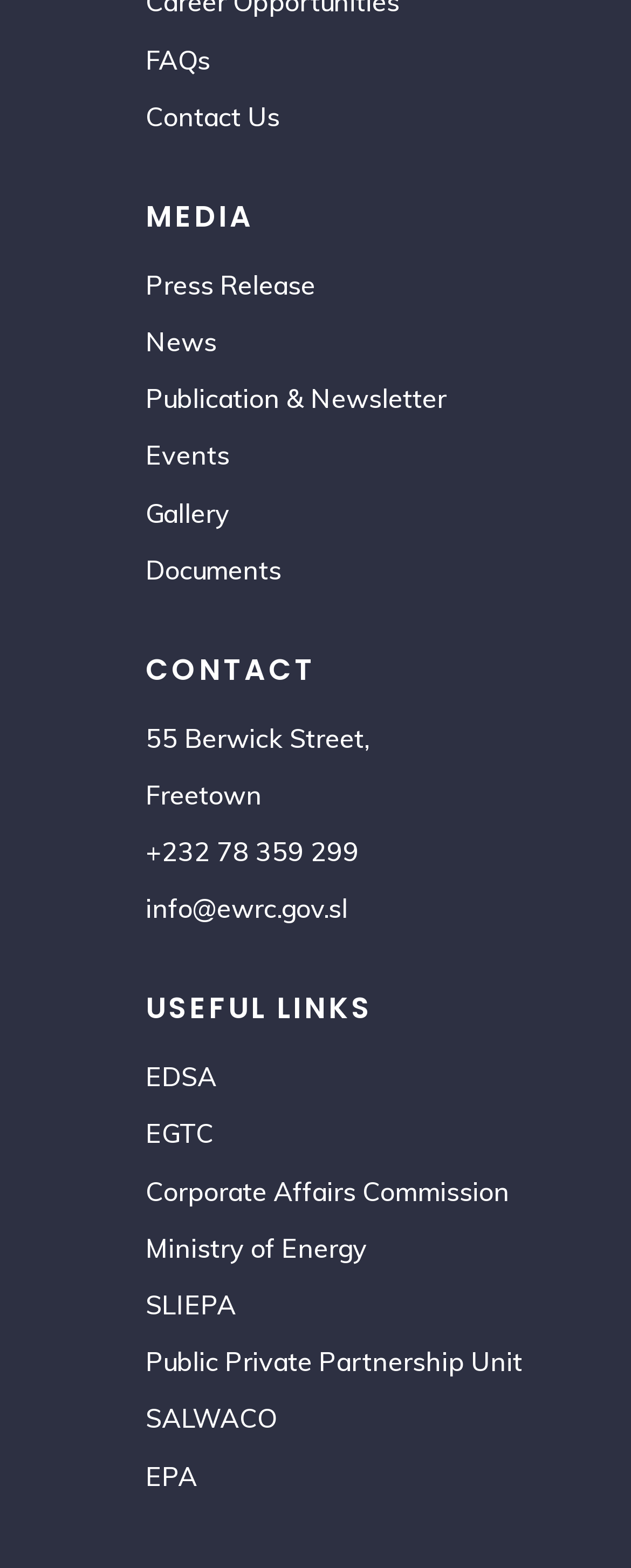Please find the bounding box coordinates of the clickable region needed to complete the following instruction: "Check the 'Flucko Beta Dec '23' post". The bounding box coordinates must consist of four float numbers between 0 and 1, i.e., [left, top, right, bottom].

None